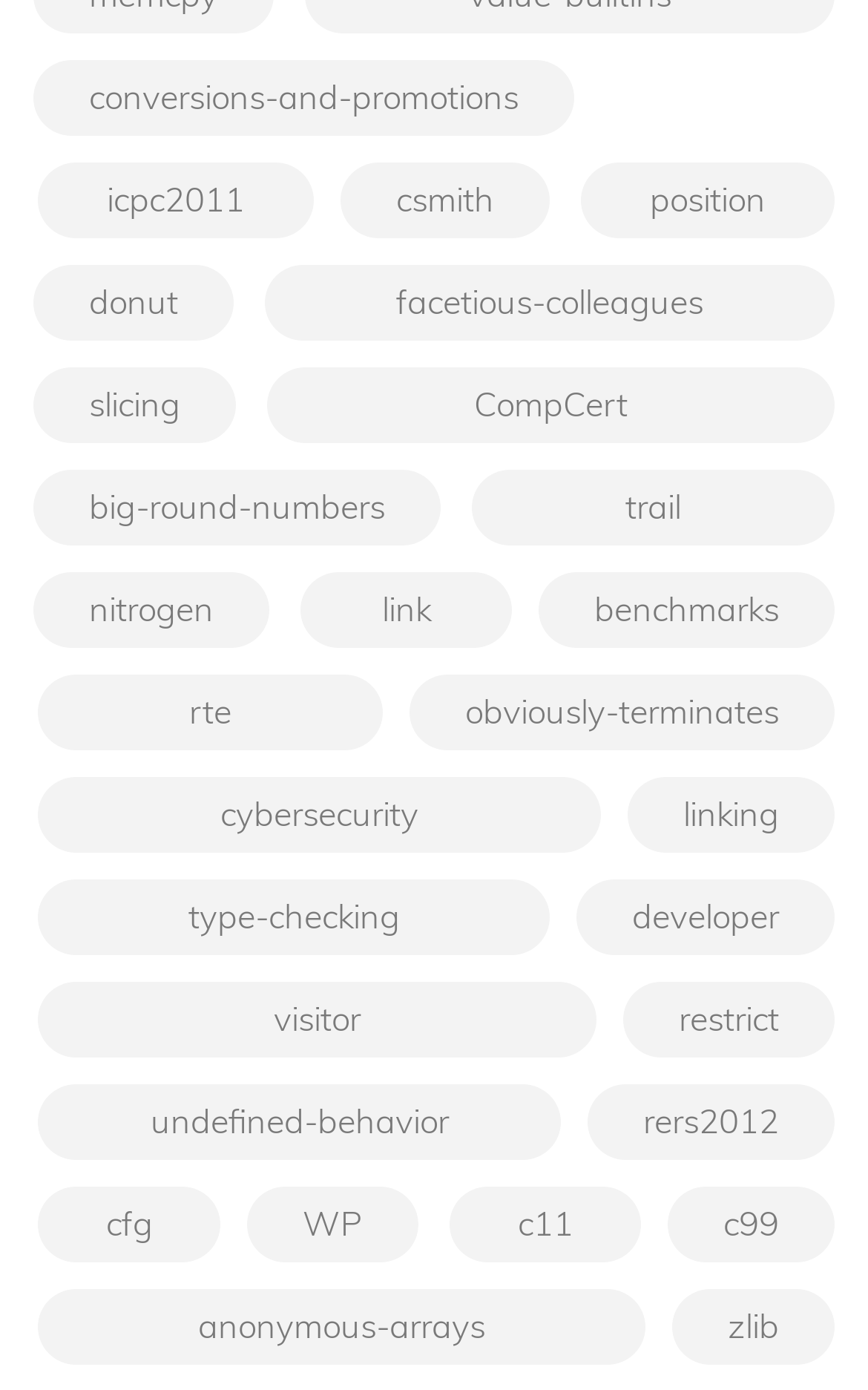Please identify the bounding box coordinates of the element's region that I should click in order to complete the following instruction: "check benchmarks". The bounding box coordinates consist of four float numbers between 0 and 1, i.e., [left, top, right, bottom].

[0.621, 0.411, 0.962, 0.466]